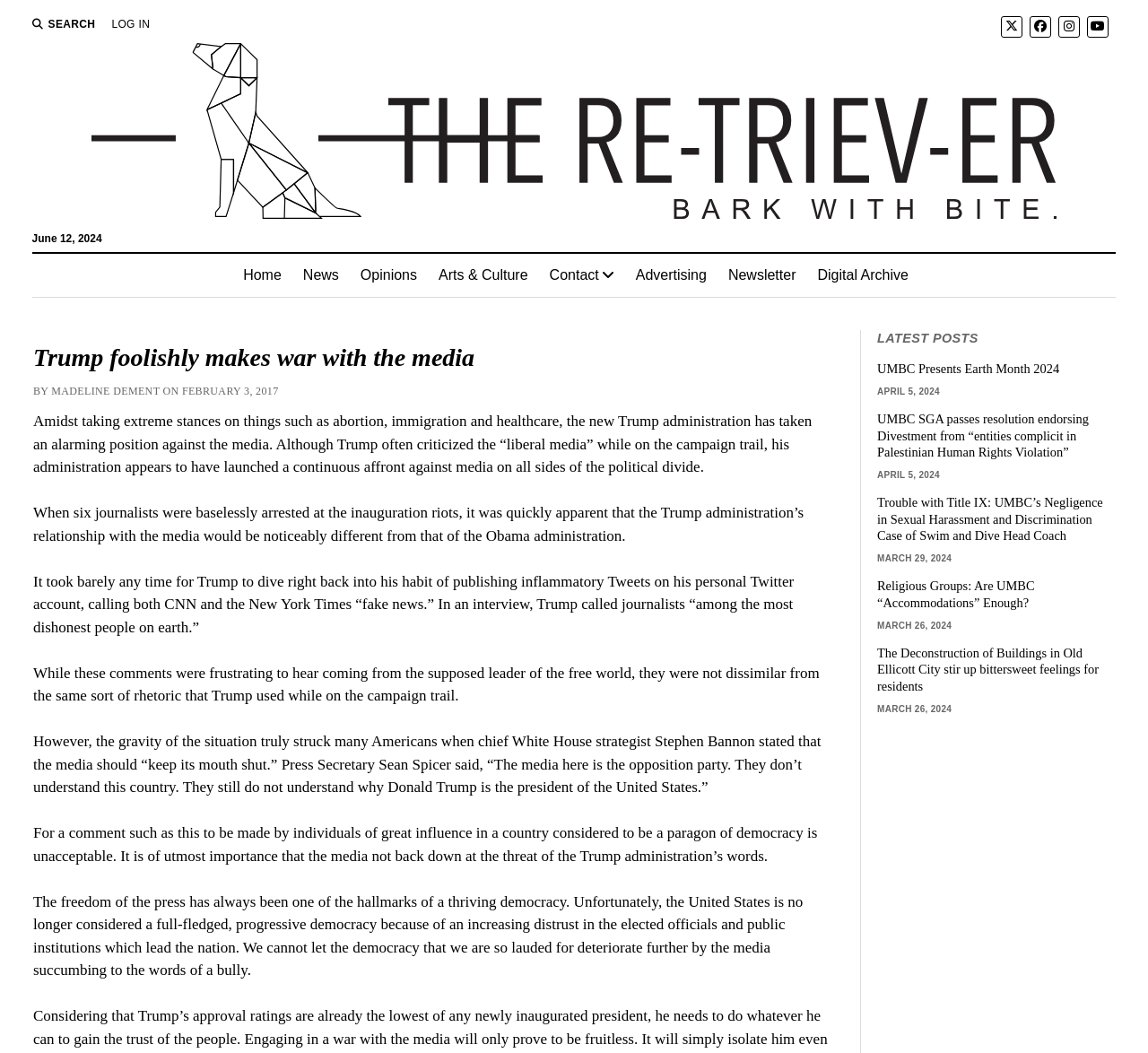Please reply to the following question with a single word or a short phrase:
What is the name of the website?

The Retriever